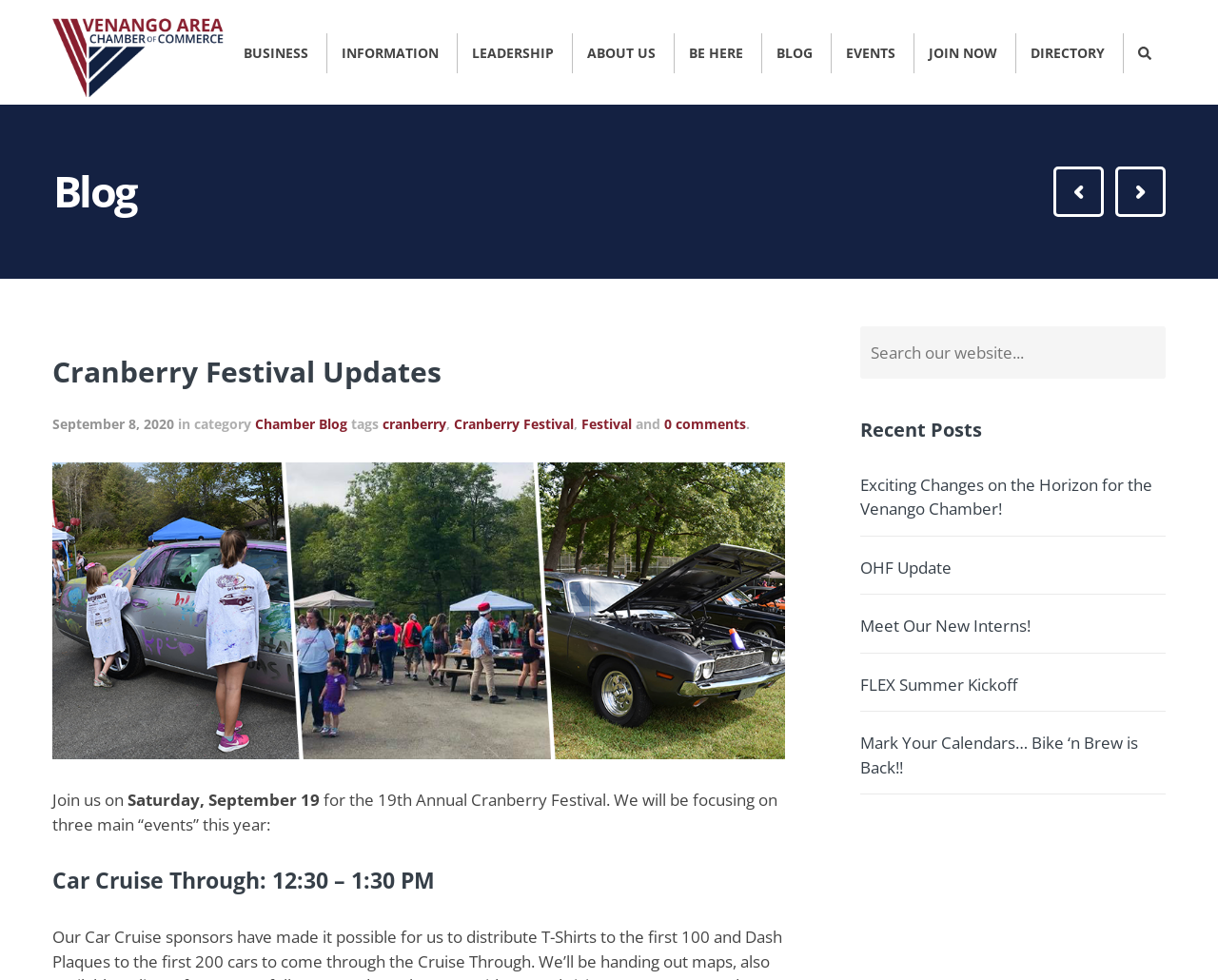From the webpage screenshot, identify the region described by name="s" placeholder="Search our website...". Provide the bounding box coordinates as (top-left x, top-left y, bottom-right x, bottom-right y), with each value being a floating point number between 0 and 1.

[0.707, 0.333, 0.957, 0.386]